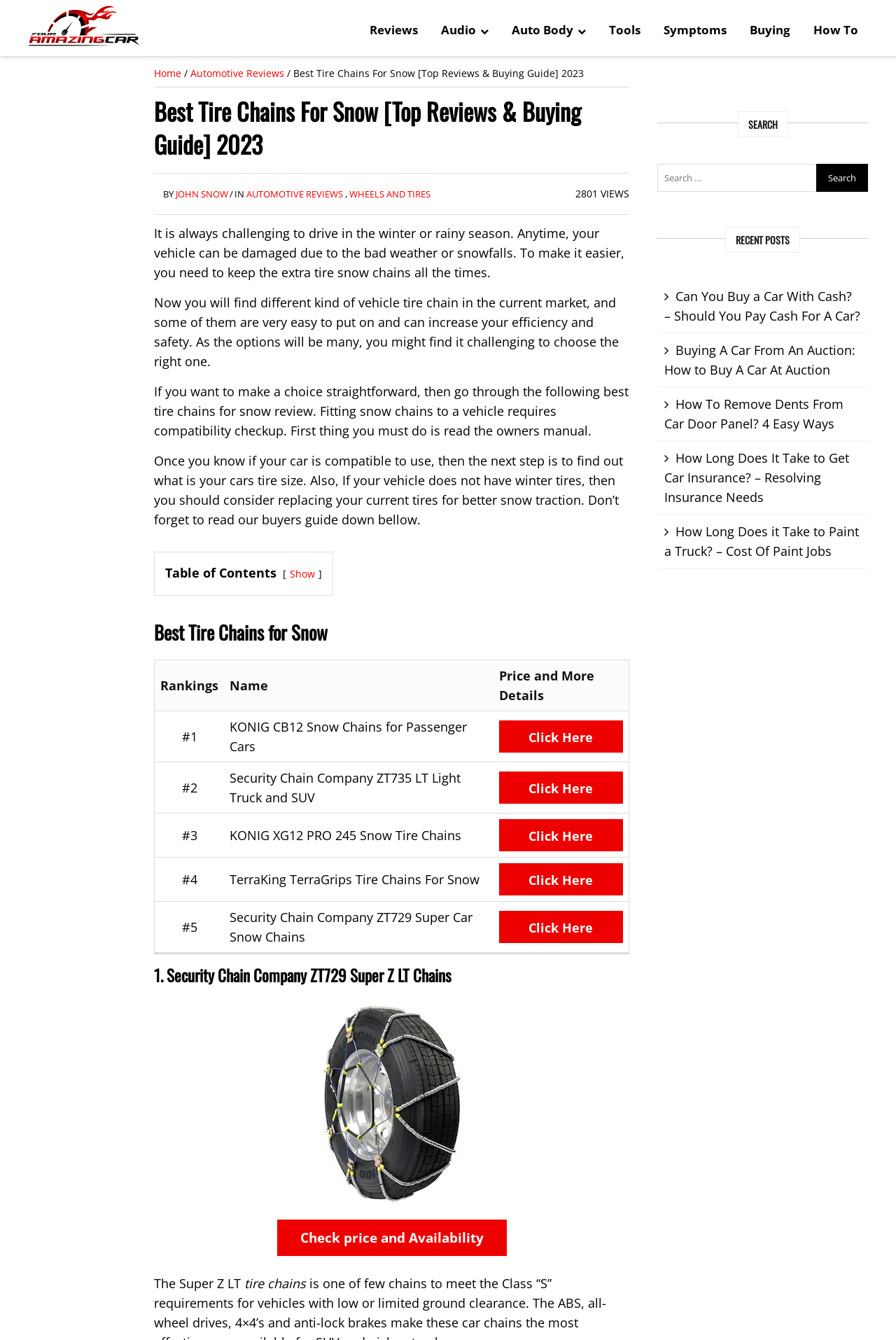Utilize the details in the image to thoroughly answer the following question: Who is the author of the webpage's content?

The webpage's content is attributed to JOHN SNOW, as indicated by the text 'BY JOHN SNOW' on the webpage.